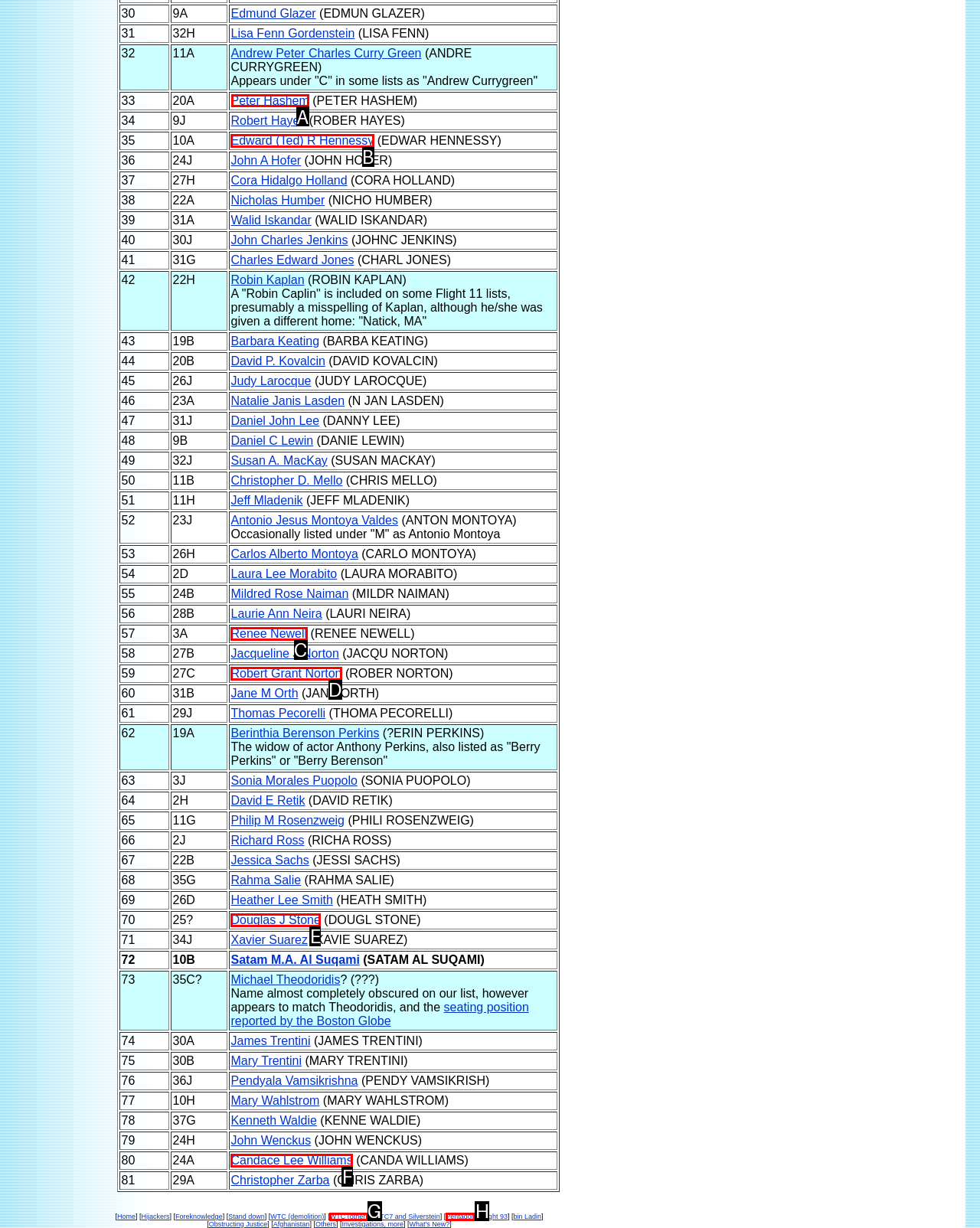Indicate which UI element needs to be clicked to fulfill the task: View Peter Hashem's profile
Answer with the letter of the chosen option from the available choices directly.

A